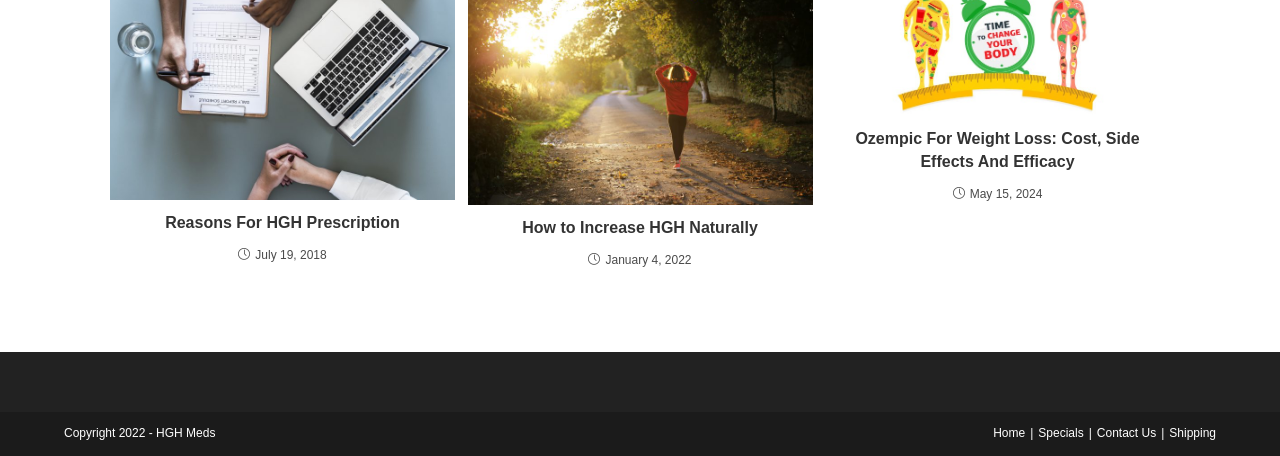Provide a one-word or short-phrase answer to the question:
What is the topic of the second article on the webpage?

HGH